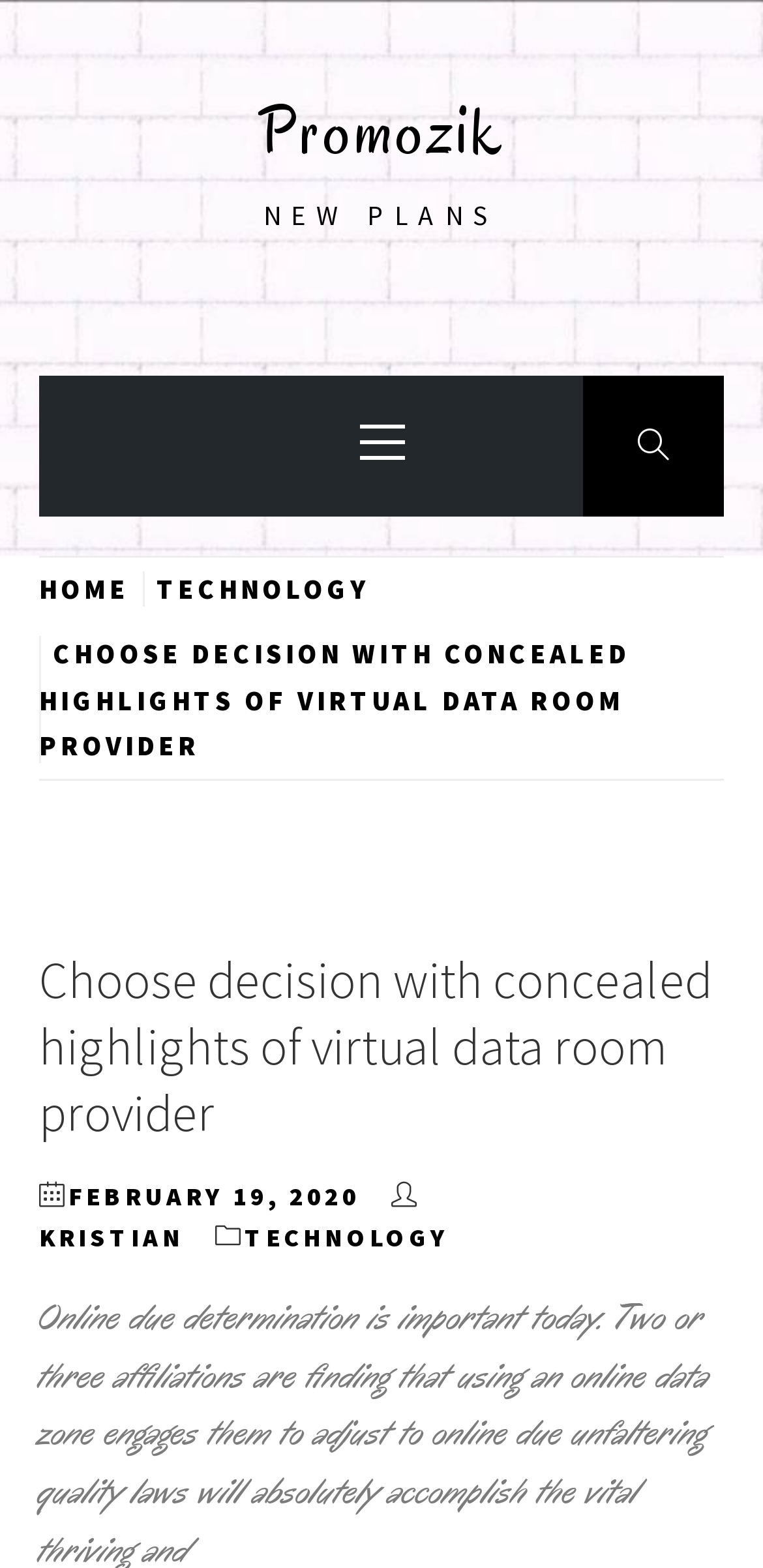Identify the bounding box coordinates necessary to click and complete the given instruction: "open primary menu".

[0.256, 0.24, 0.744, 0.33]